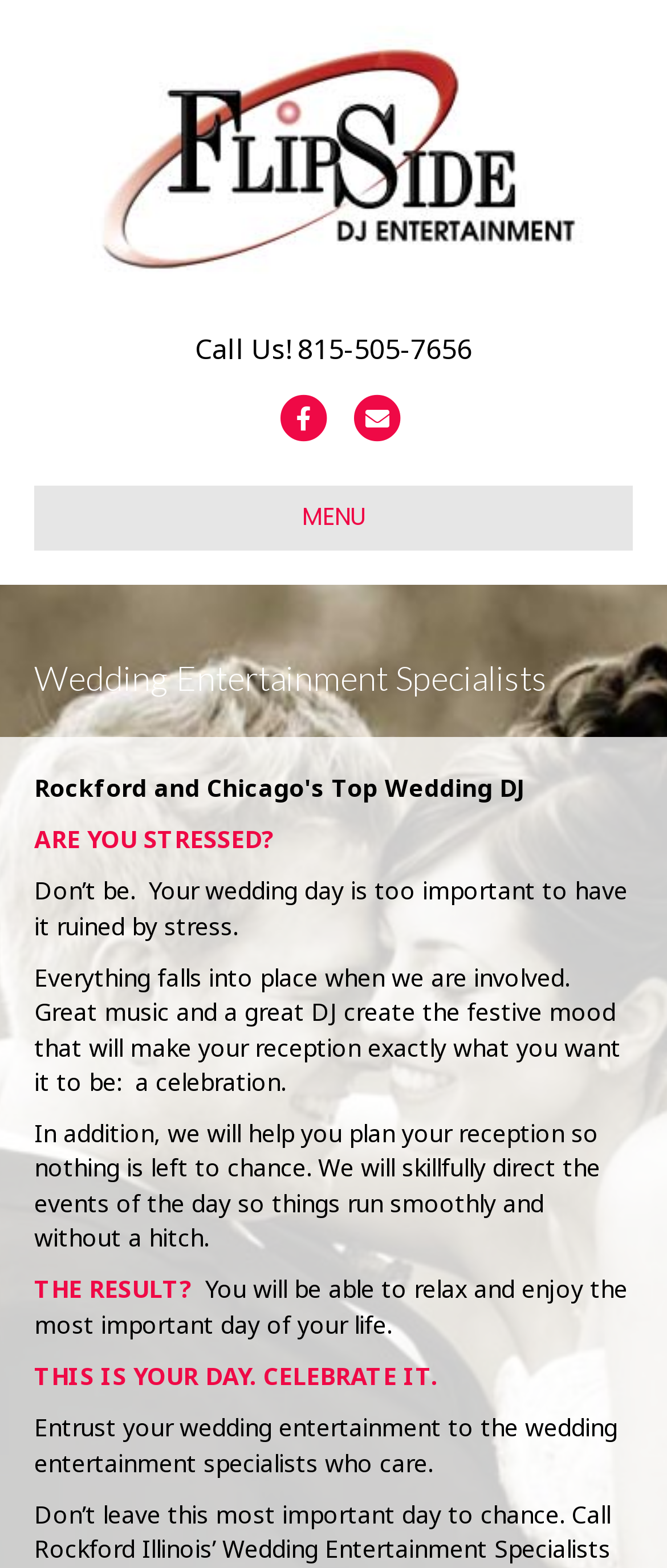What is the phone number to call?
From the image, respond using a single word or phrase.

815-505-7656